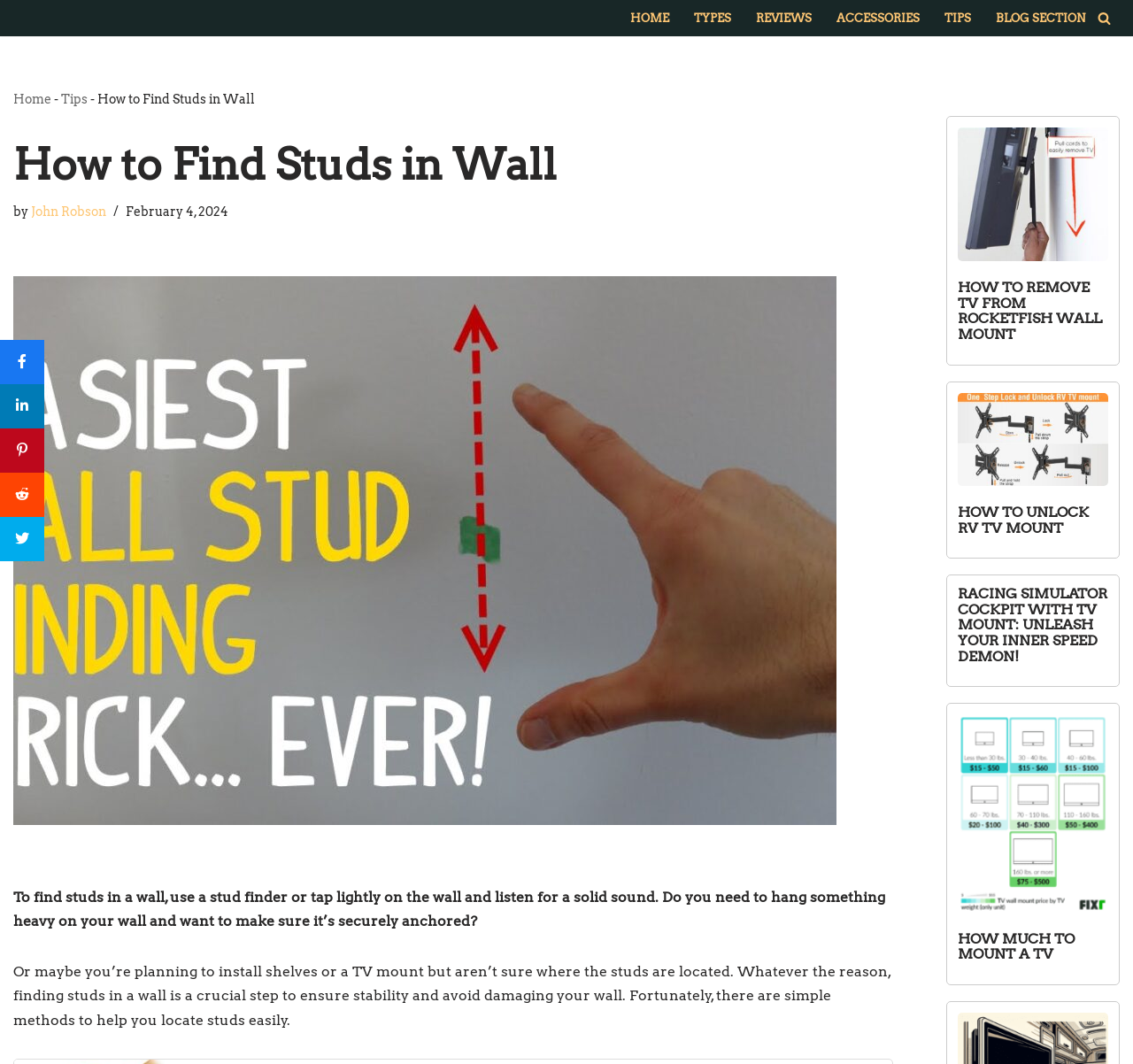Locate the bounding box coordinates of the area that needs to be clicked to fulfill the following instruction: "Go to the 'TIPS' section". The coordinates should be in the format of four float numbers between 0 and 1, namely [left, top, right, bottom].

[0.834, 0.007, 0.857, 0.027]